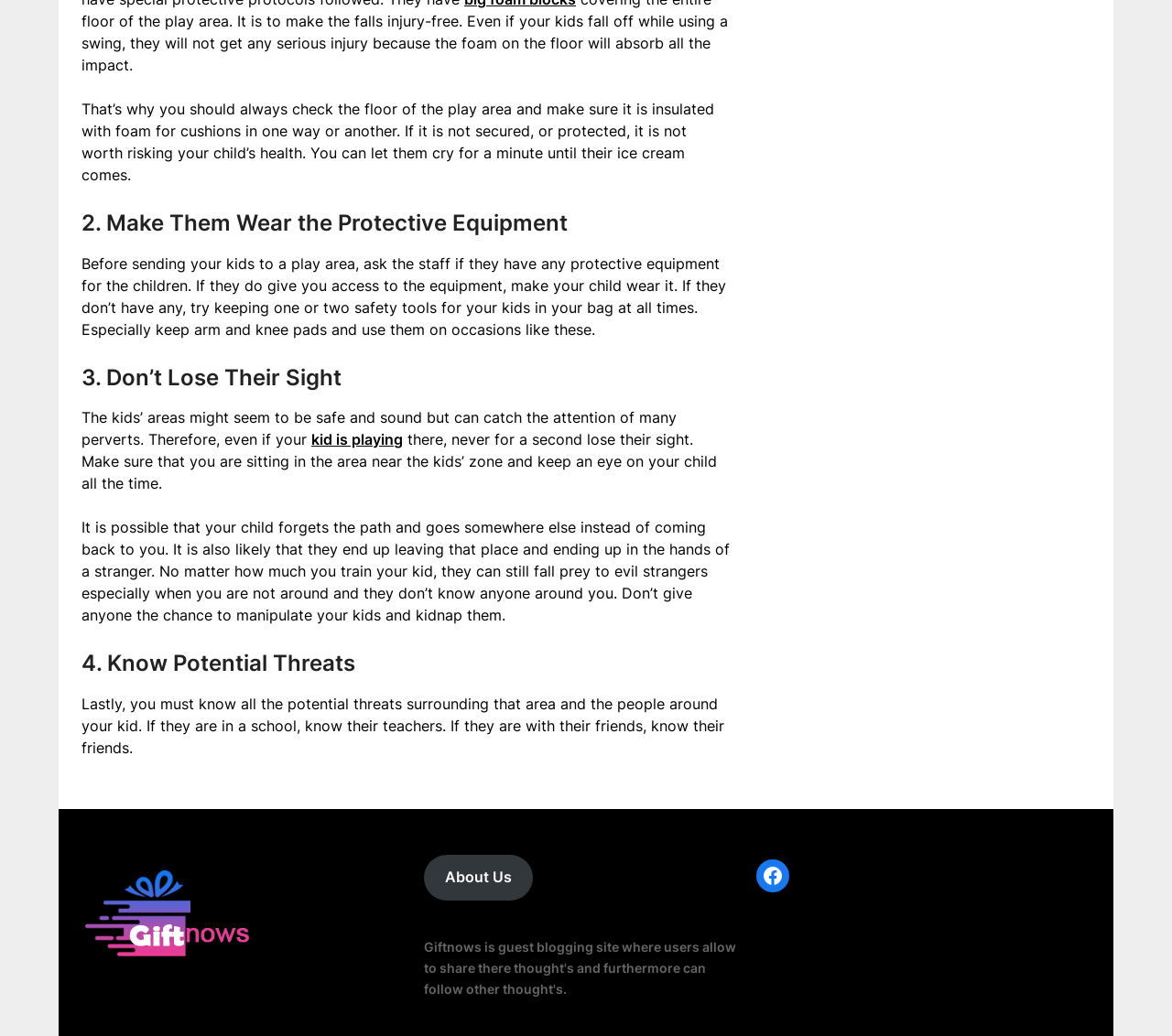Is there a social media link on the webpage?
Analyze the image and deliver a detailed answer to the question.

The webpage has a link to Facebook, which is located at the bottom of the page, indicating that the website or organization has a presence on the social media platform.